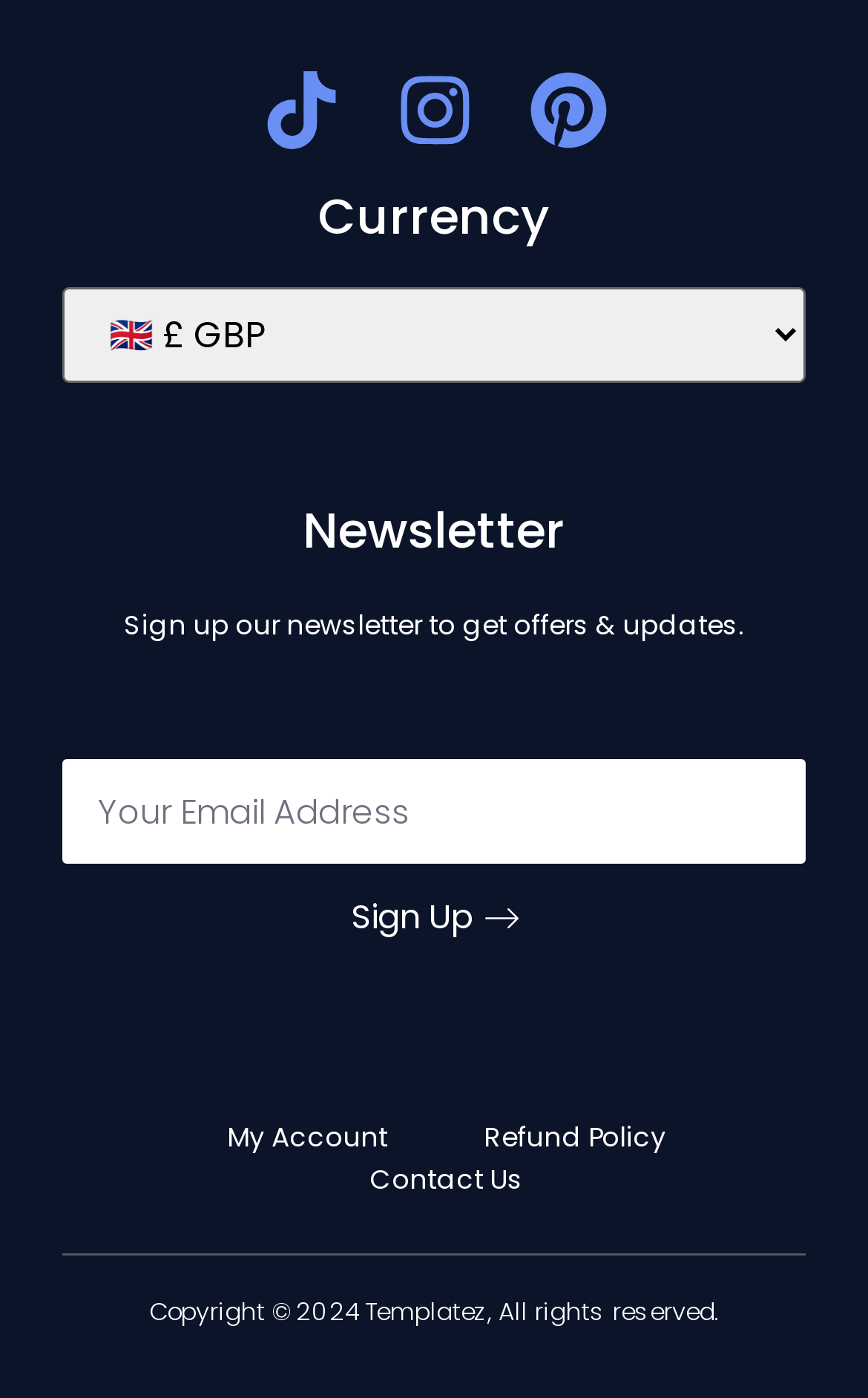Determine the bounding box coordinates (top-left x, top-left y, bottom-right x, bottom-right y) of the UI element described in the following text: Contact Us

[0.397, 0.828, 0.603, 0.859]